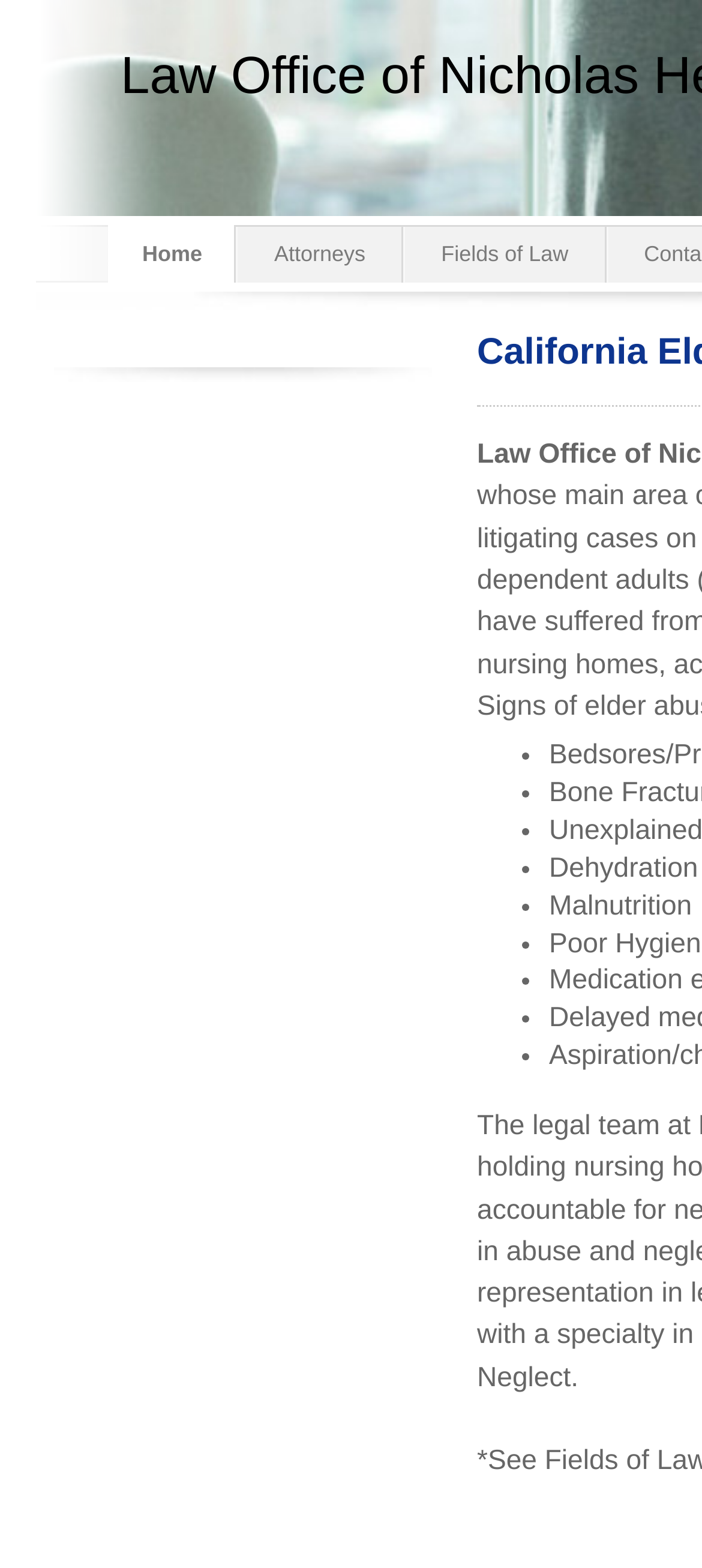How many navigation links are in the top bar?
Refer to the image and respond with a one-word or short-phrase answer.

3